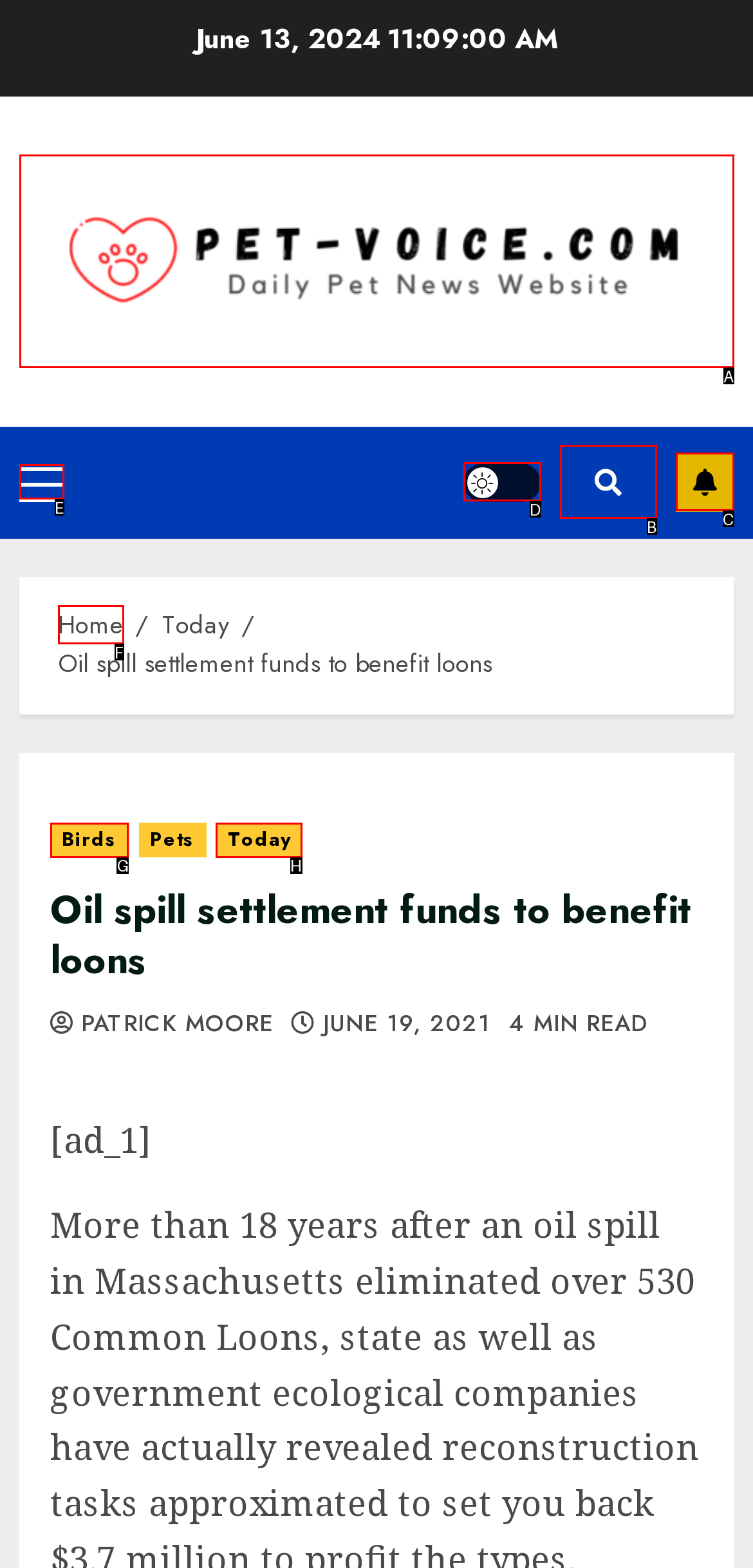From the given choices, identify the element that matches: Birds
Answer with the letter of the selected option.

G